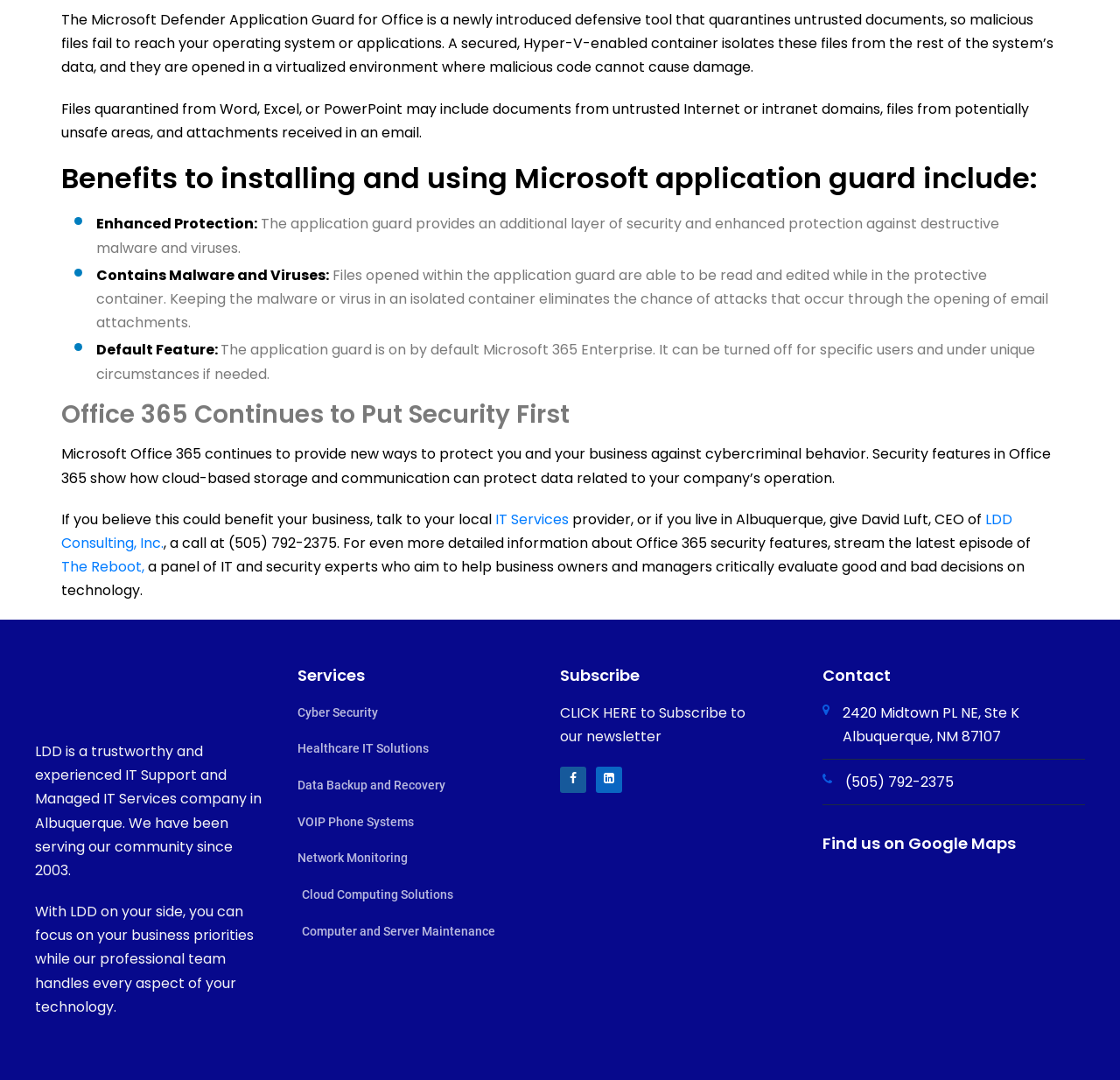Provide the bounding box coordinates of the area you need to click to execute the following instruction: "Click the 'Subscribe' button".

[0.5, 0.615, 0.571, 0.636]